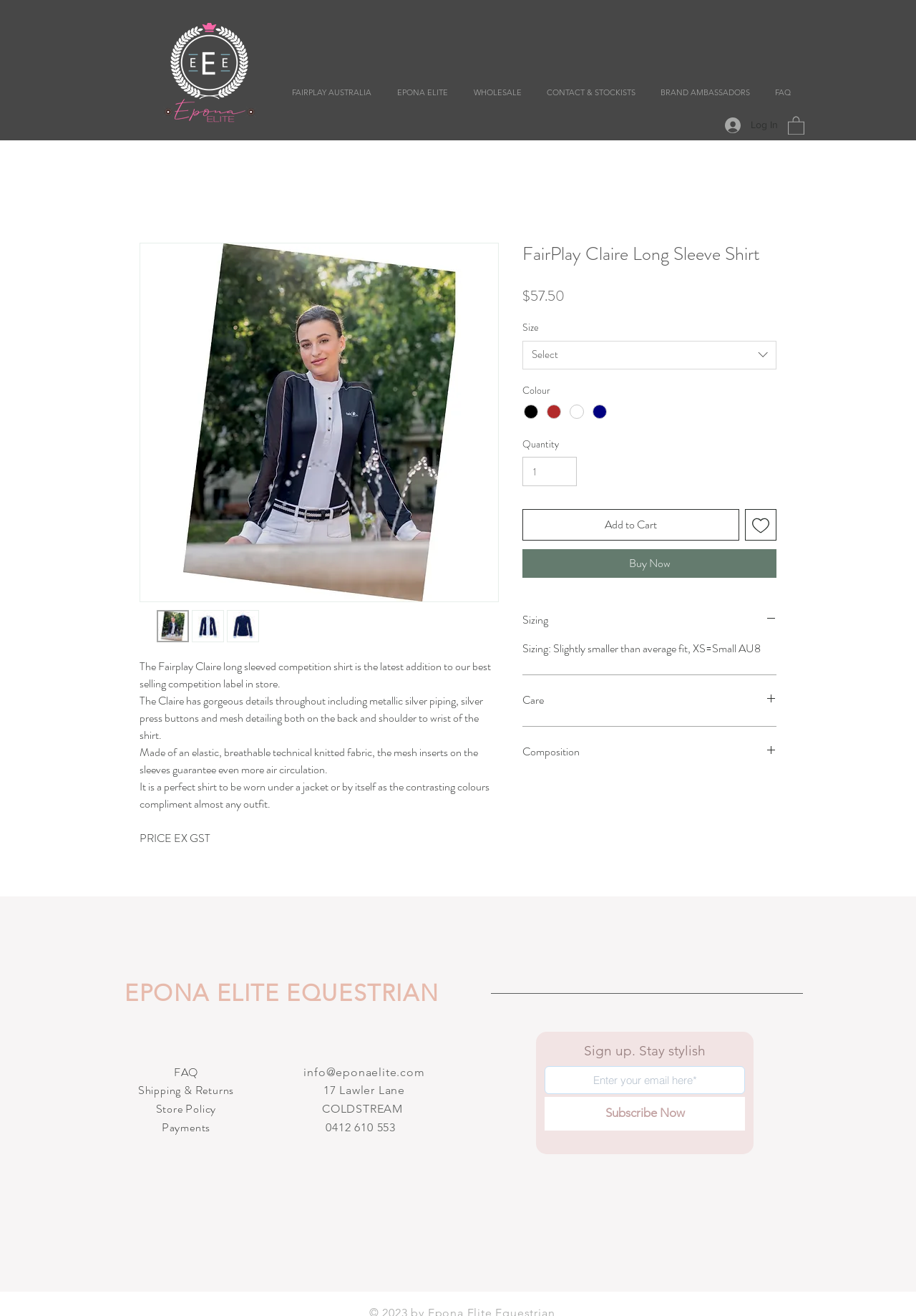What are the available colors for the shirt?
Examine the image and provide an in-depth answer to the question.

I found the answer by looking at the product details section, where the color options are displayed. There are four radio buttons for different colors: Black, Burgundy, White, and Navy.